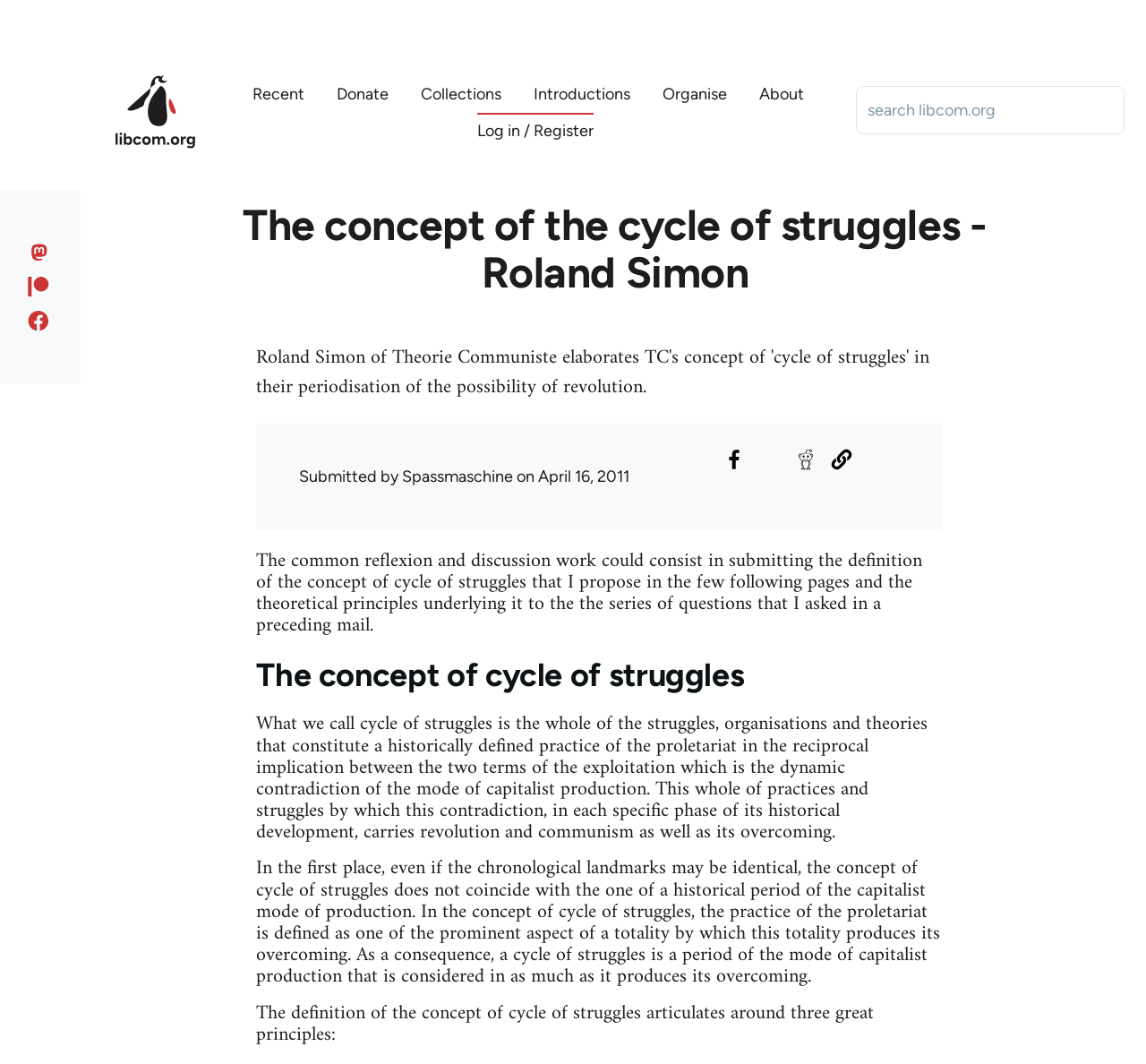What is the name of the author of the article?
Answer the question with a thorough and detailed explanation.

The answer can be found in the heading 'The concept of the cycle of struggles - Roland Simon' which is located at the top of the webpage, indicating that Roland Simon is the author of the article.